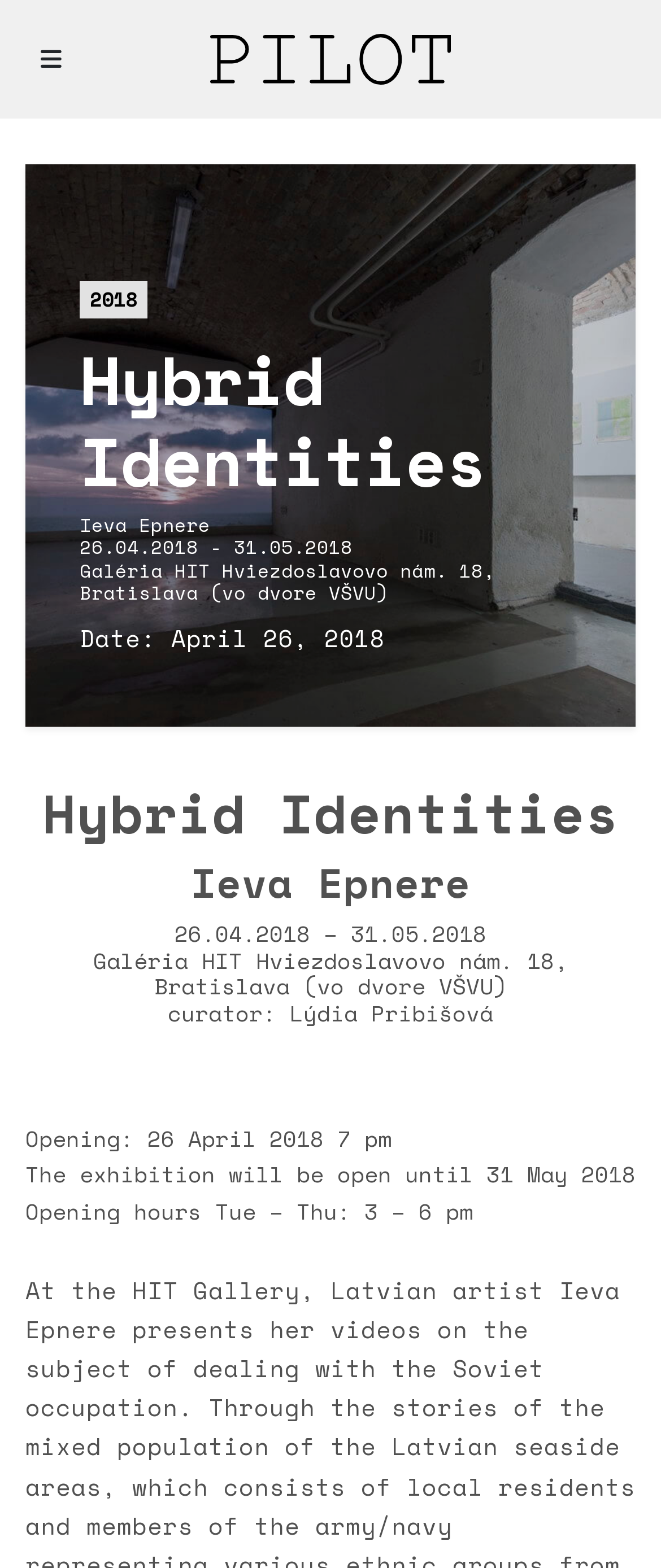Look at the image and answer the question in detail:
How many navigation links are there?

I counted the number of links in the scrollable content region, which are 'Home', 'About us', 'Projects / Exhibitions', 'Other', 'Events / Discussions', 'Links', 'Contacts', and 'English'.